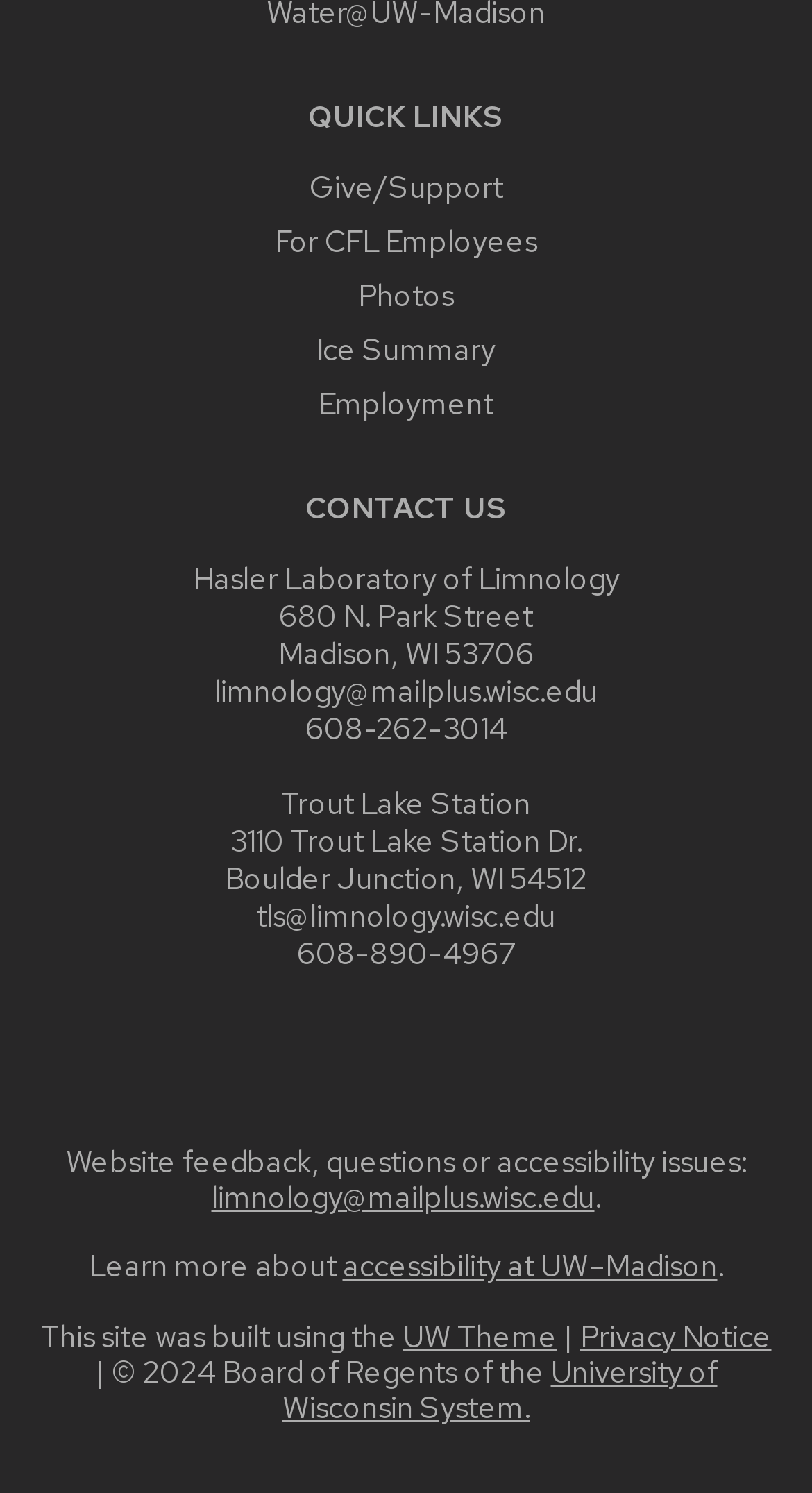Please identify the bounding box coordinates of the region to click in order to complete the given instruction: "Click on 'Give/Support'". The coordinates should be four float numbers between 0 and 1, i.e., [left, top, right, bottom].

[0.381, 0.111, 0.619, 0.138]